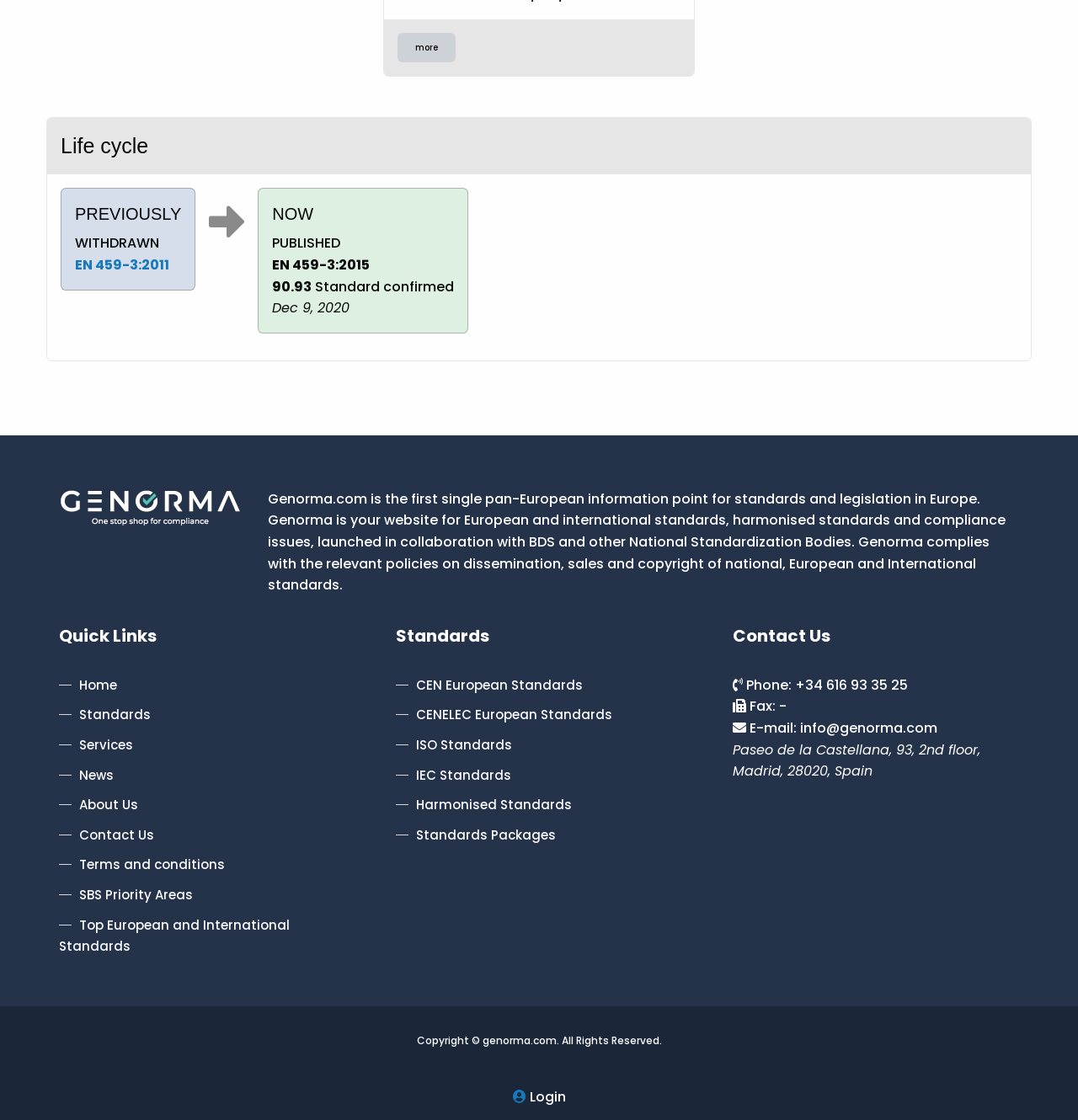Locate the bounding box coordinates of the region to be clicked to comply with the following instruction: "Visit 'Home'". The coordinates must be four float numbers between 0 and 1, in the form [left, top, right, bottom].

[0.055, 0.604, 0.109, 0.619]